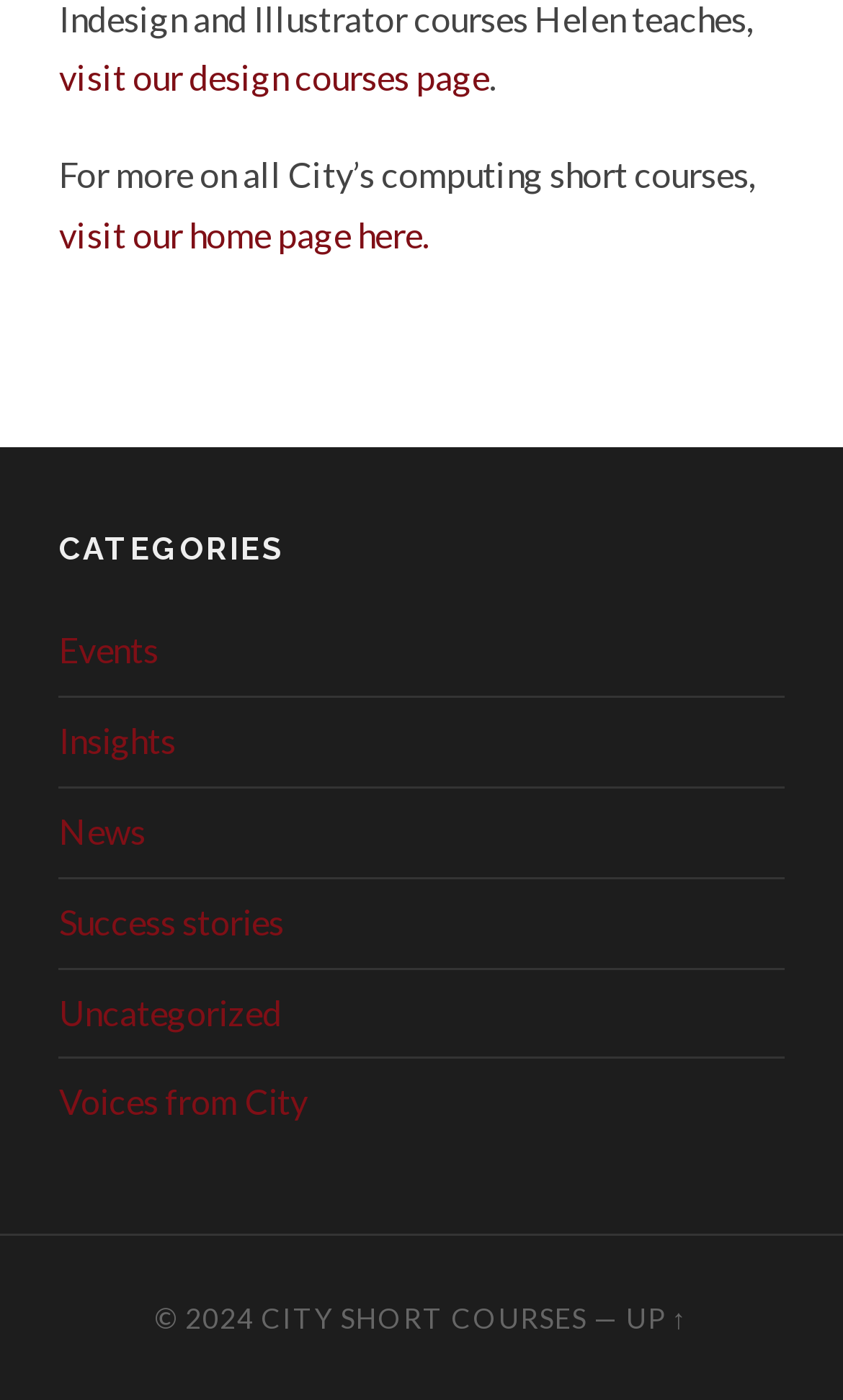Answer with a single word or phrase: 
What is the name of the short courses page?

CITY SHORT COURSES